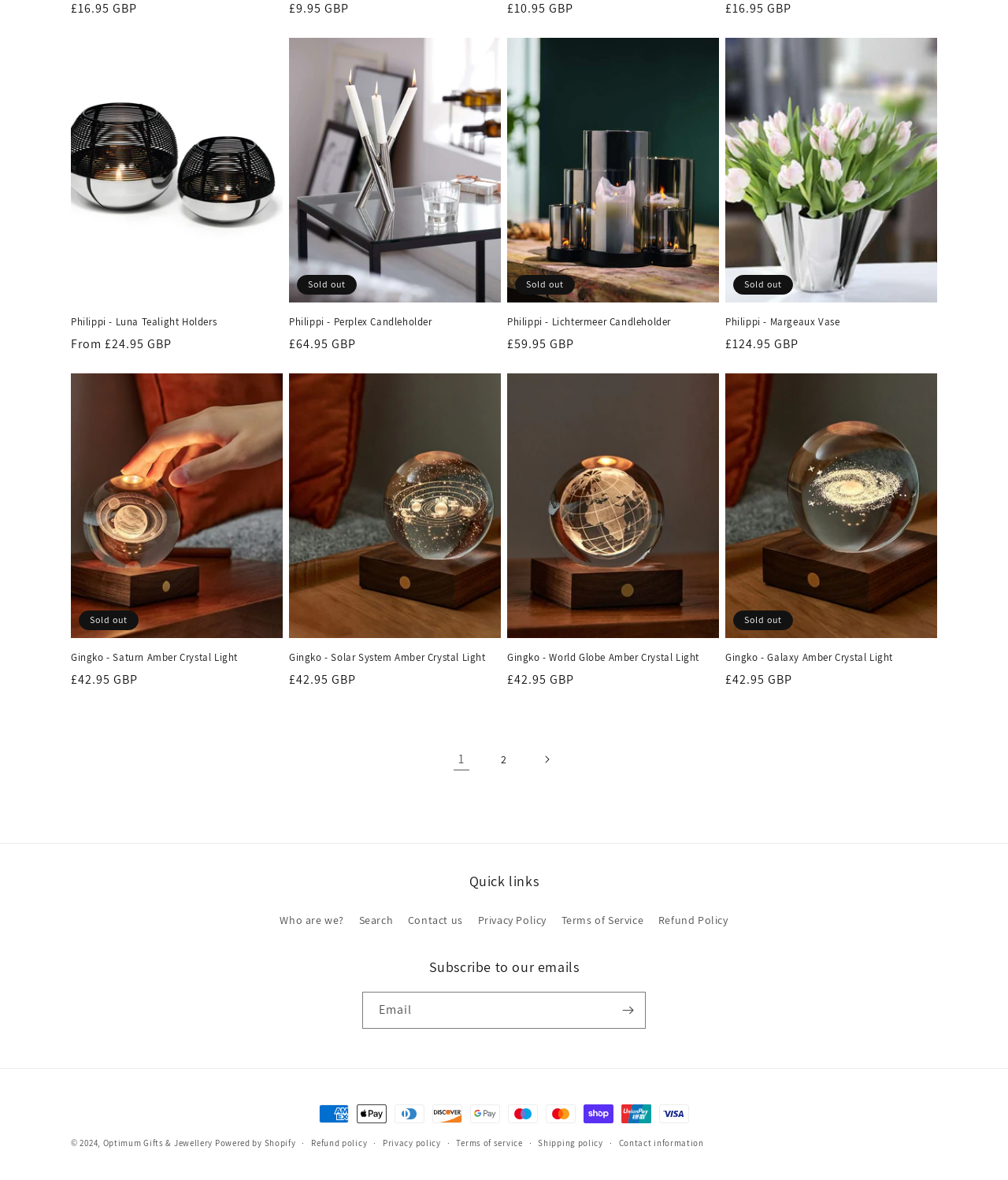Respond to the question below with a single word or phrase: What is the status of Philippi - Perplex Candleholder?

Sold out